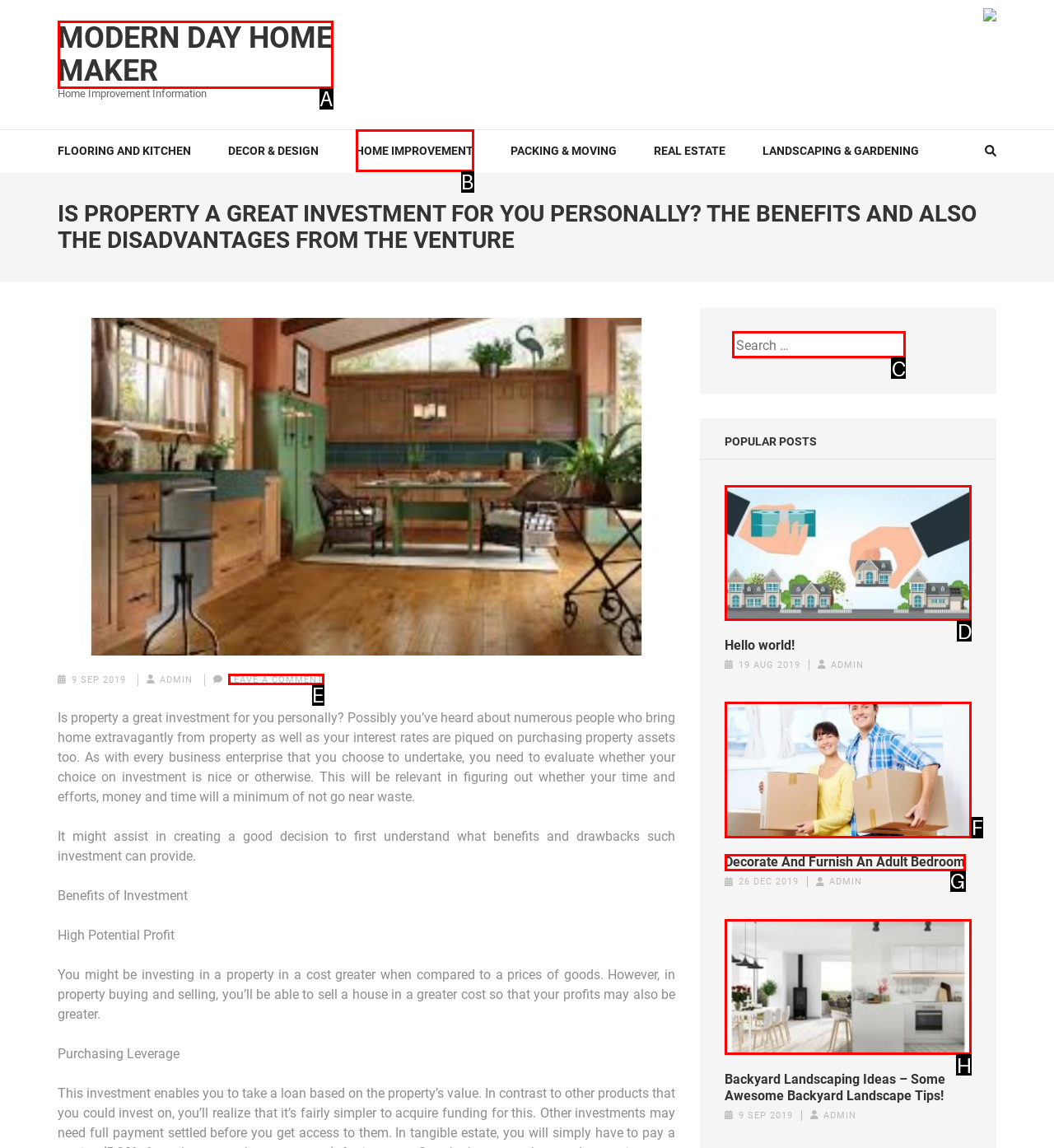Determine which HTML element should be clicked for this task: Search for something
Provide the option's letter from the available choices.

C